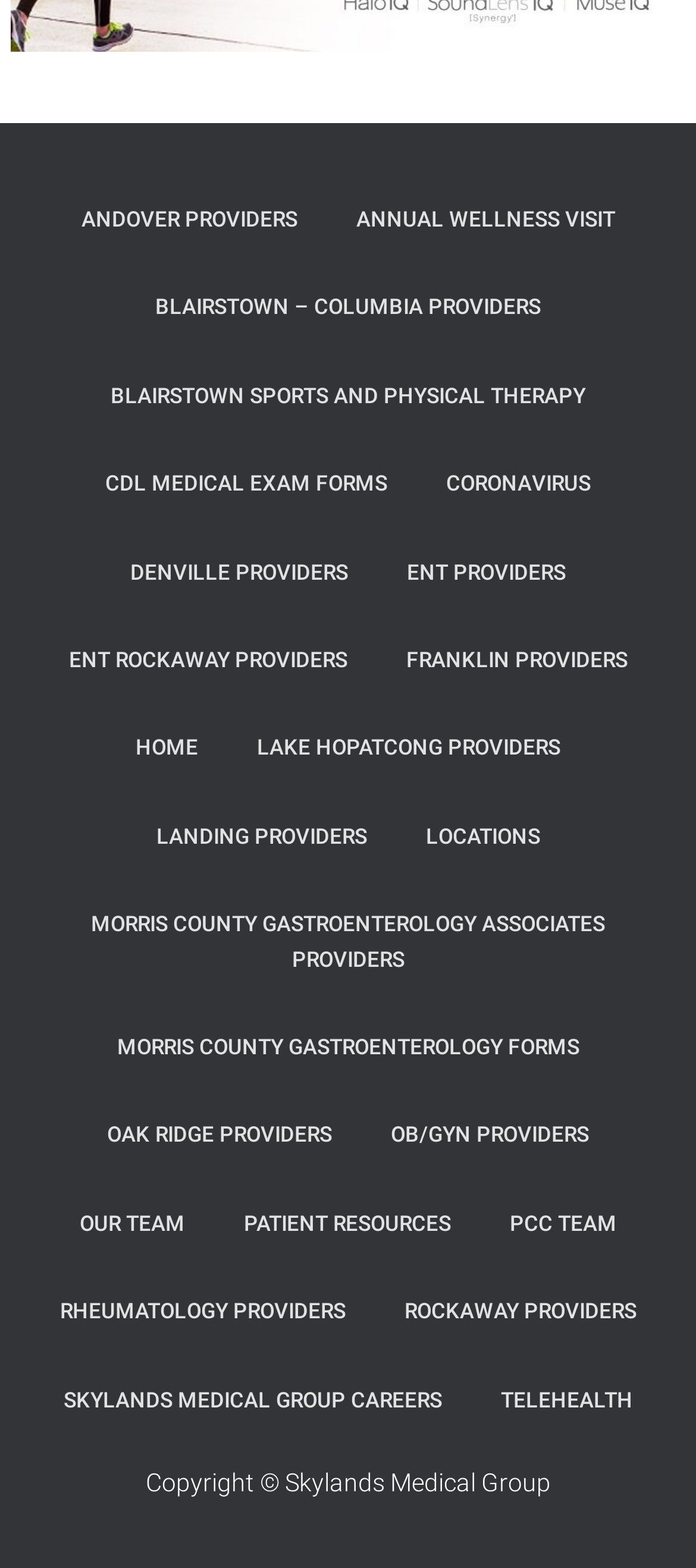Kindly provide the bounding box coordinates of the section you need to click on to fulfill the given instruction: "Explore LOCATIONS".

[0.573, 0.506, 0.814, 0.562]